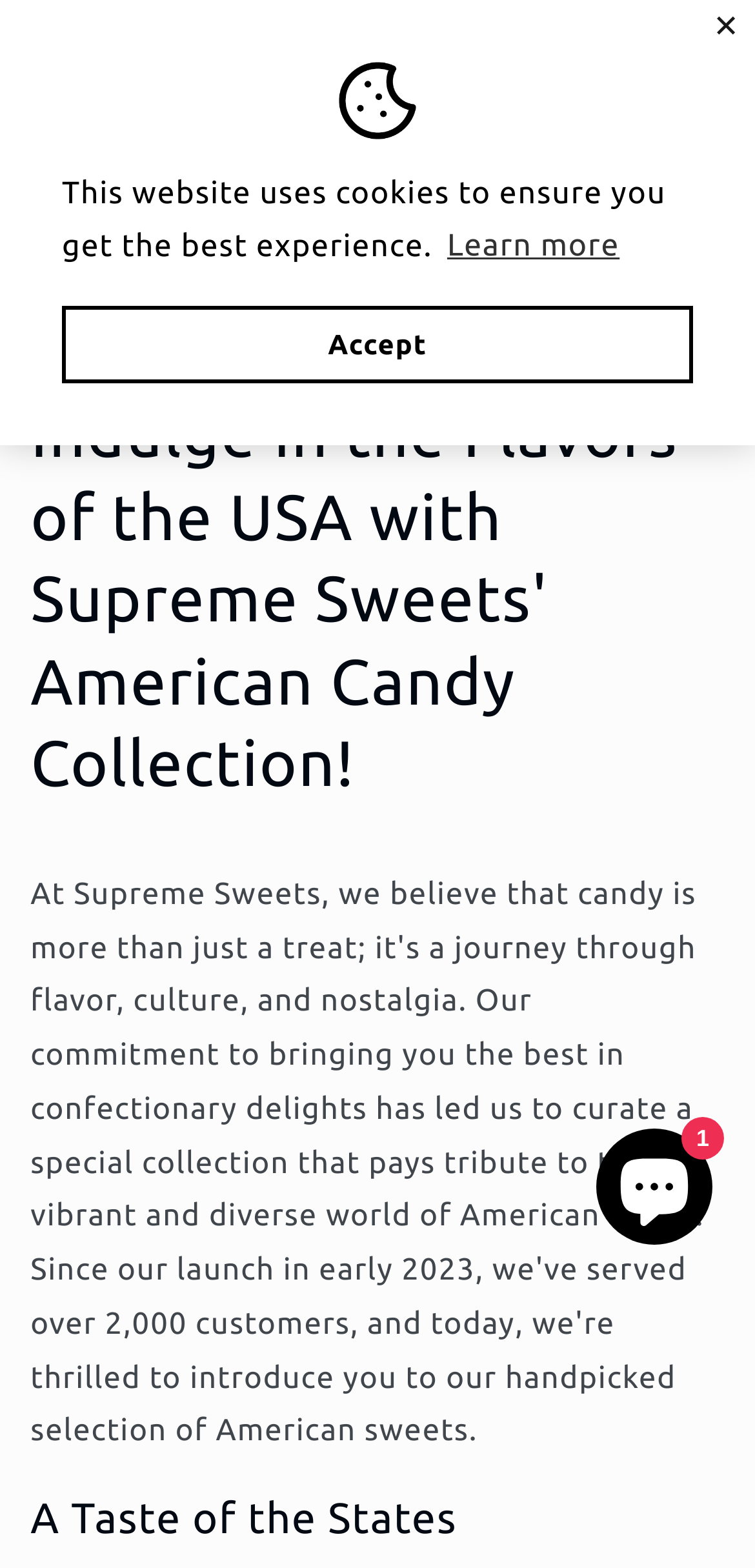Point out the bounding box coordinates of the section to click in order to follow this instruction: "Search for something".

[0.693, 0.1, 0.812, 0.157]